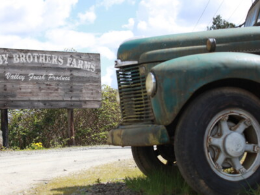What is written on the wooden sign?
Refer to the image and answer the question using a single word or phrase.

TANZY BROTHERS FARMS